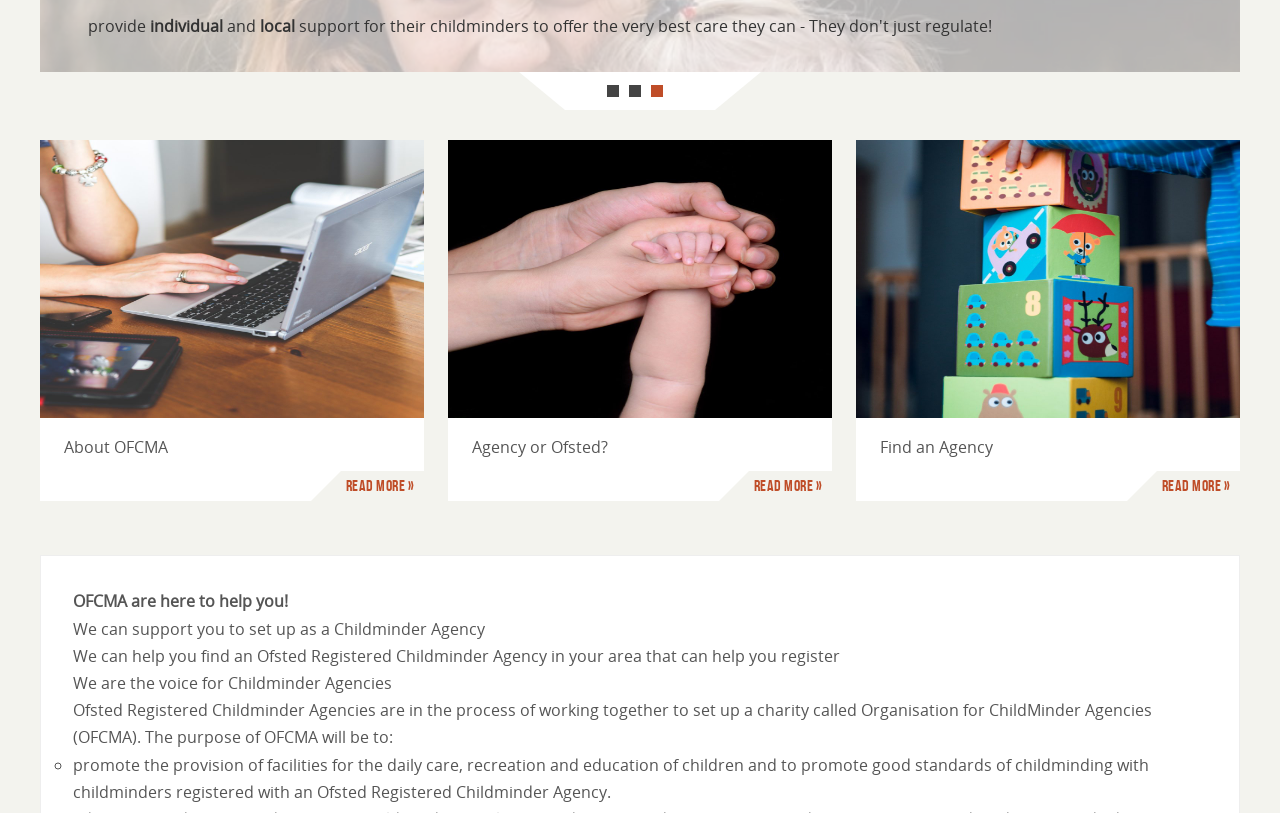Given the description "About OFCMA", provide the bounding box coordinates of the corresponding UI element.

[0.031, 0.172, 0.331, 0.514]